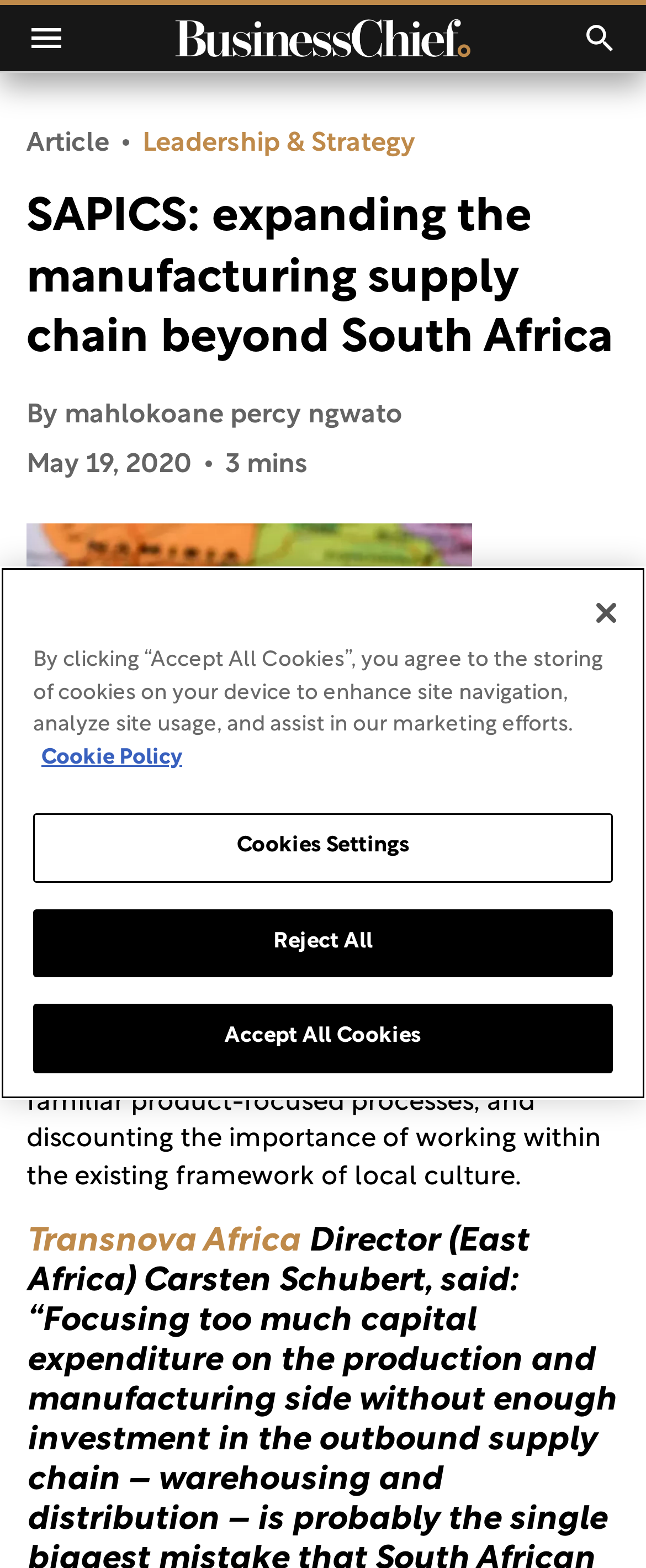What is the author of the article?
Refer to the image and respond with a one-word or short-phrase answer.

mahlokoane percy ngwato